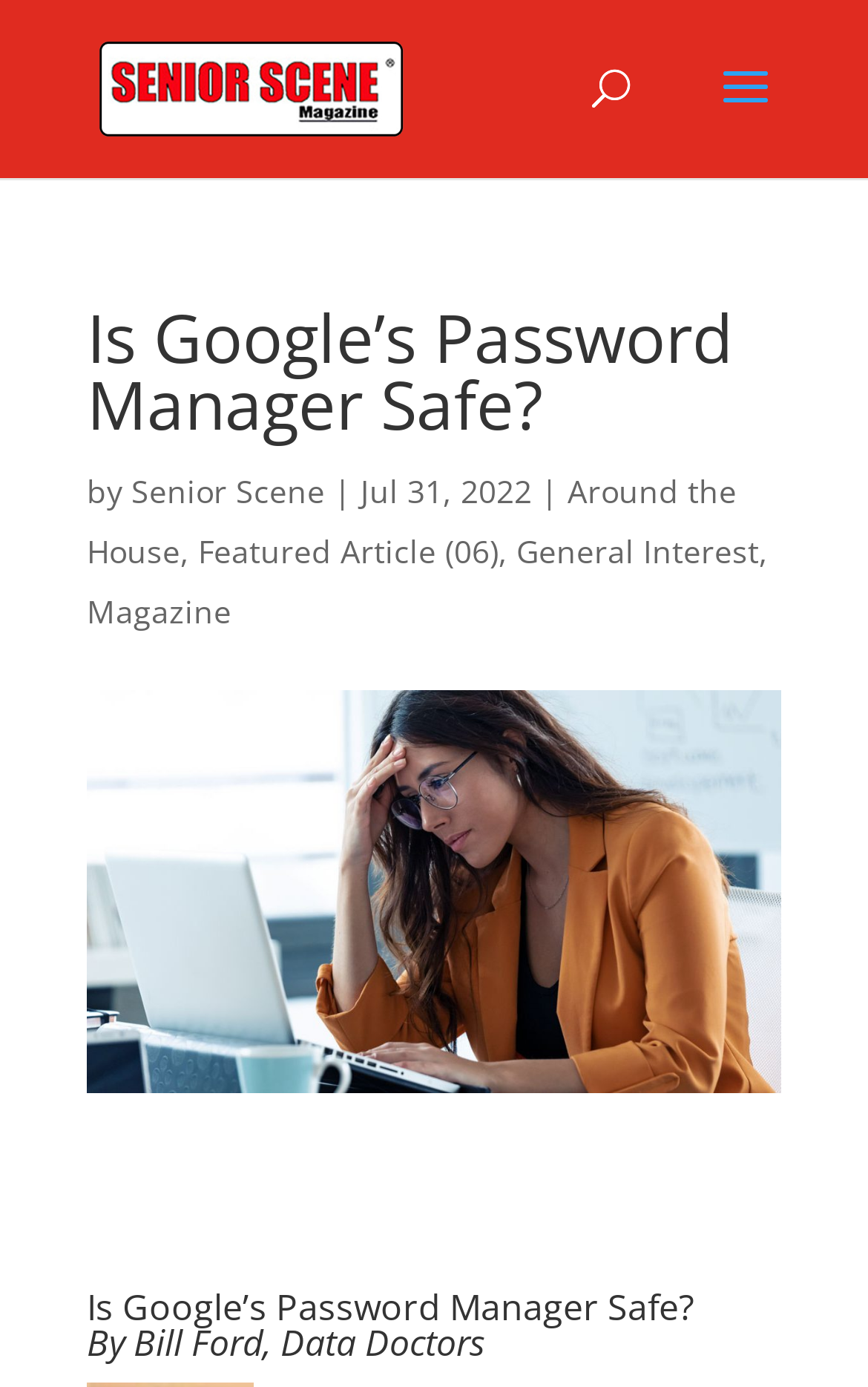Determine the title of the webpage and give its text content.

Is Google’s Password Manager Safe?